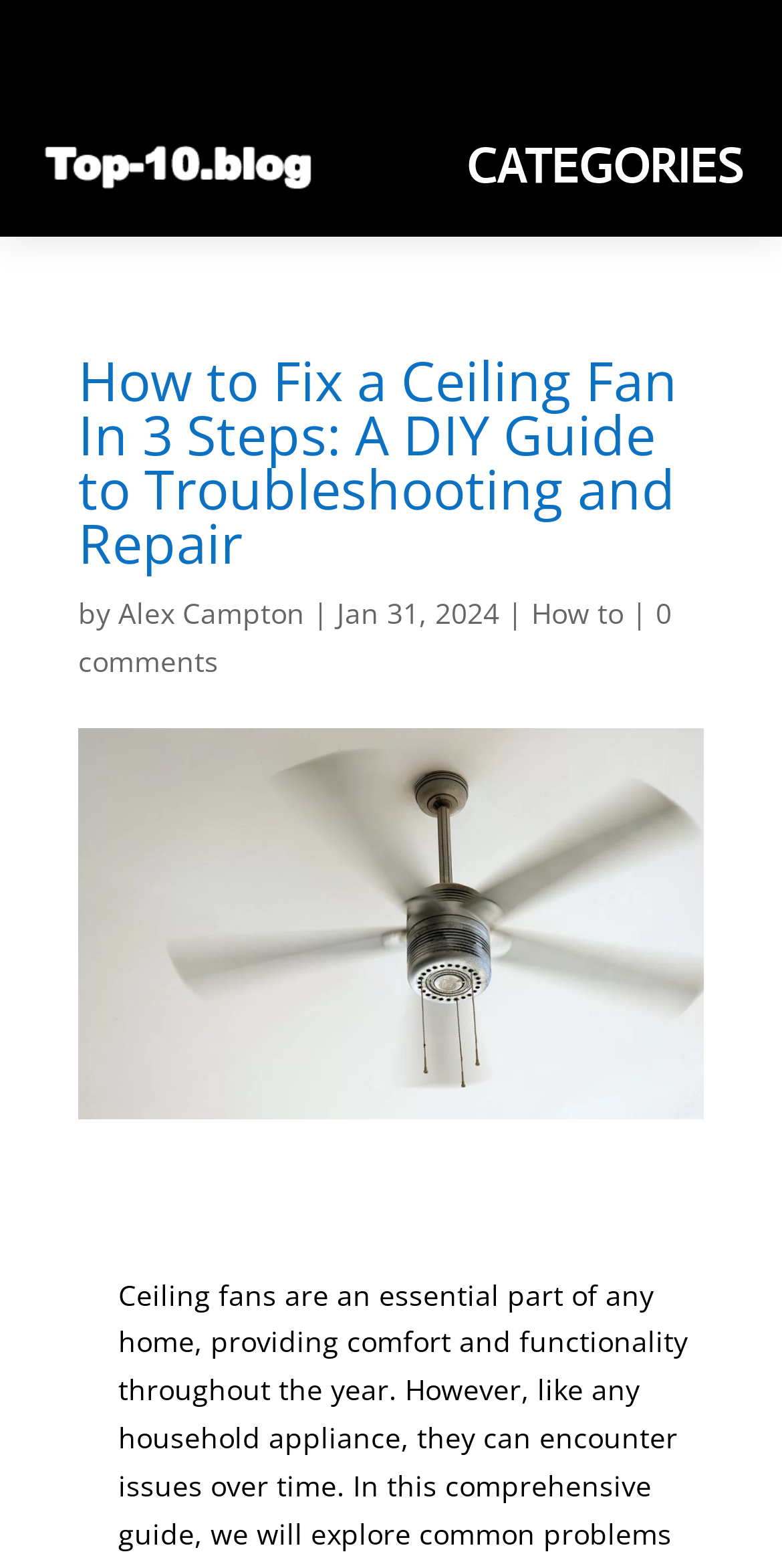Please find the main title text of this webpage.

How to Fix a Ceiling Fan In 3 Steps: A DIY Guide to Troubleshooting and Repair